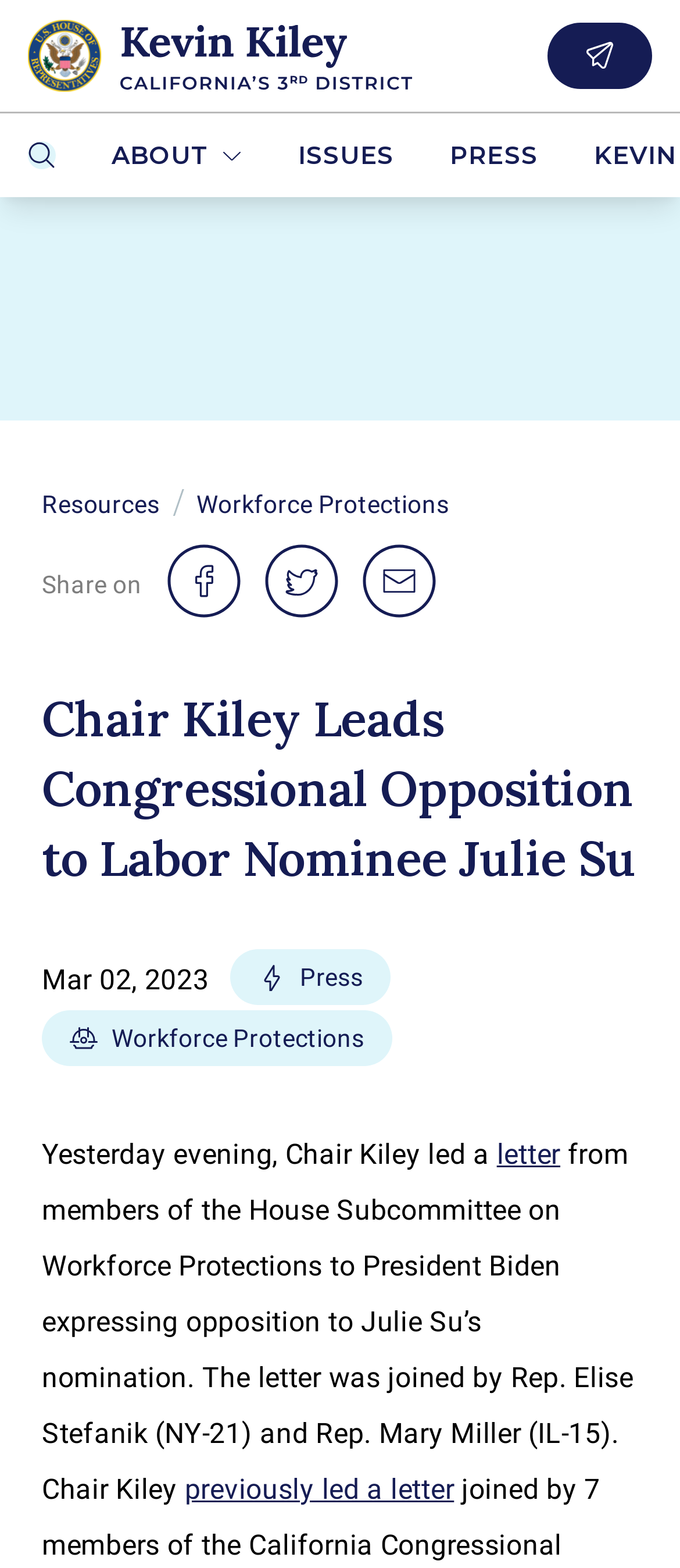How many social media sharing options are available?
Based on the screenshot, respond with a single word or phrase.

3